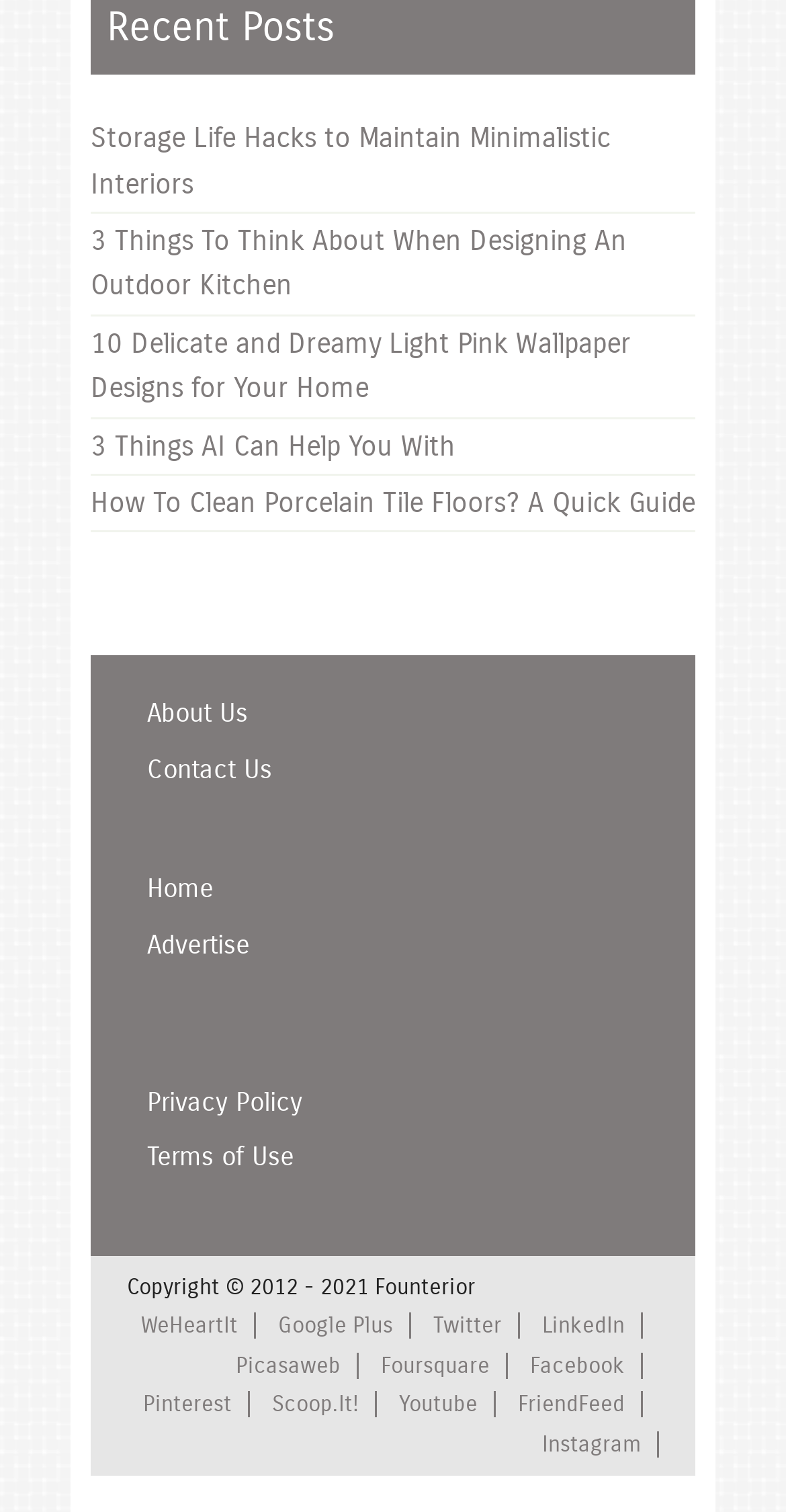What is the copyright year range?
Please give a well-detailed answer to the question.

I found the copyright information at the bottom of the webpage, which states 'Copyright © 2012 - 2021 Founterior'. This indicates that the copyright year range is from 2012 to 2021.